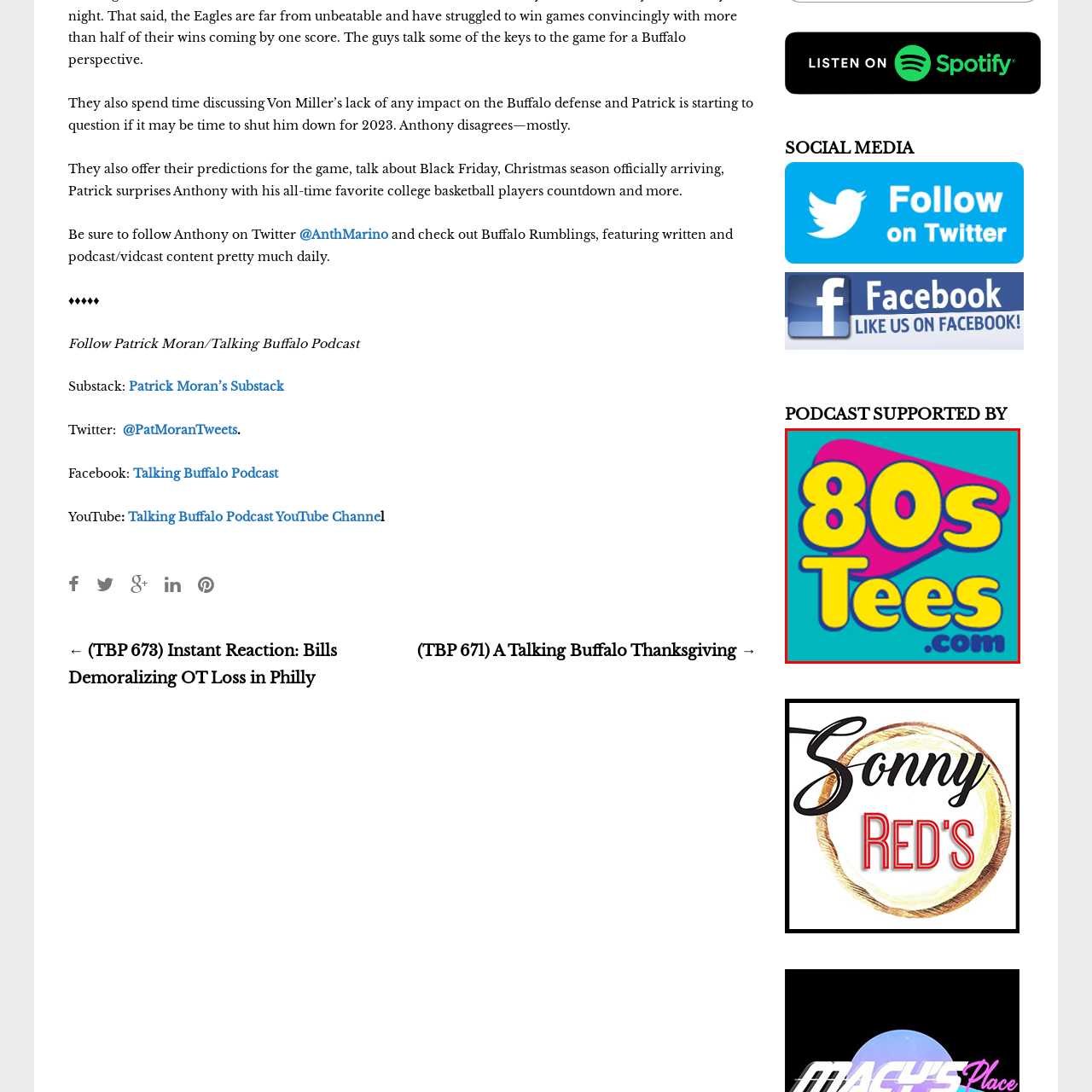Explain comprehensively what is shown in the image marked by the red outline.

The image prominently features the logo of "80s Tees," a brand dedicated to nostalgic apparel from the vibrant 1980s. The logo showcases the playful and bold typography typical of that era, with bright yellow letters against a vivid teal background, and a pink geometric shape adding an extra pop of color. This playful design captures the essence of 80s pop culture, appealing to fans of retro fashion and those looking to celebrate the style of that iconic decade. The inclusion of ".com" suggests their online presence, inviting customers to explore a selection of themed t-shirts and other apparel.